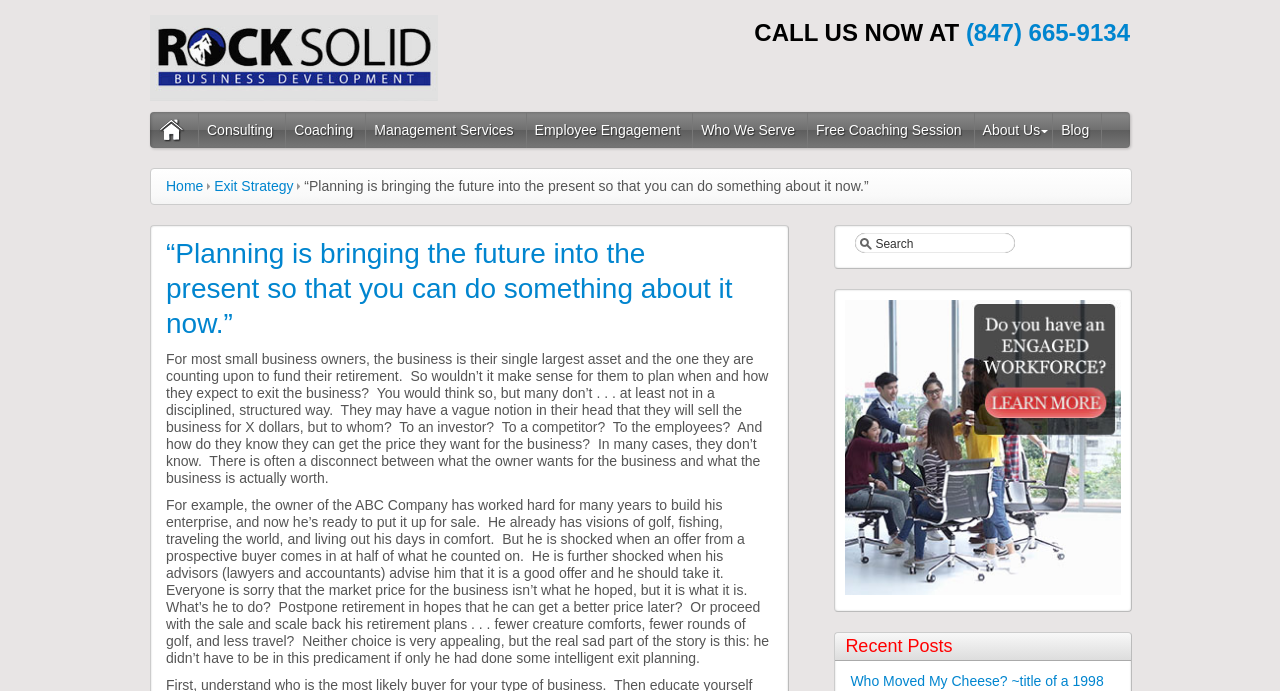How many navigation links are there in the top menu?
Please provide a detailed and thorough answer to the question.

The top menu contains links to 'Home', 'Consulting', 'Coaching', 'Management Services', 'Employee Engagement', 'Who We Serve', 'Free Coaching Session', 'About Us', and 'Blog', which totals 9 links.